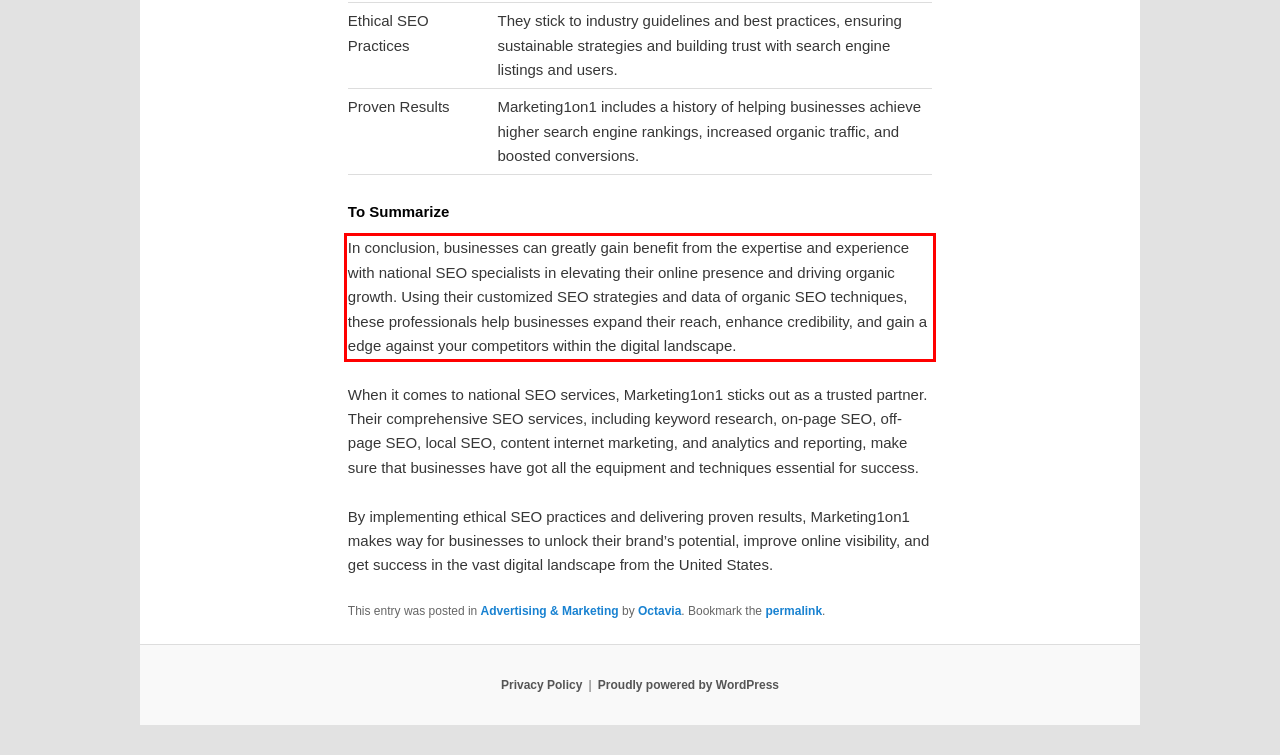Perform OCR on the text inside the red-bordered box in the provided screenshot and output the content.

In conclusion, businesses can greatly gain benefit from the expertise and experience with national SEO specialists in elevating their online presence and driving organic growth. Using their customized SEO strategies and data of organic SEO techniques, these professionals help businesses expand their reach, enhance credibility, and gain a edge against your competitors within the digital landscape.